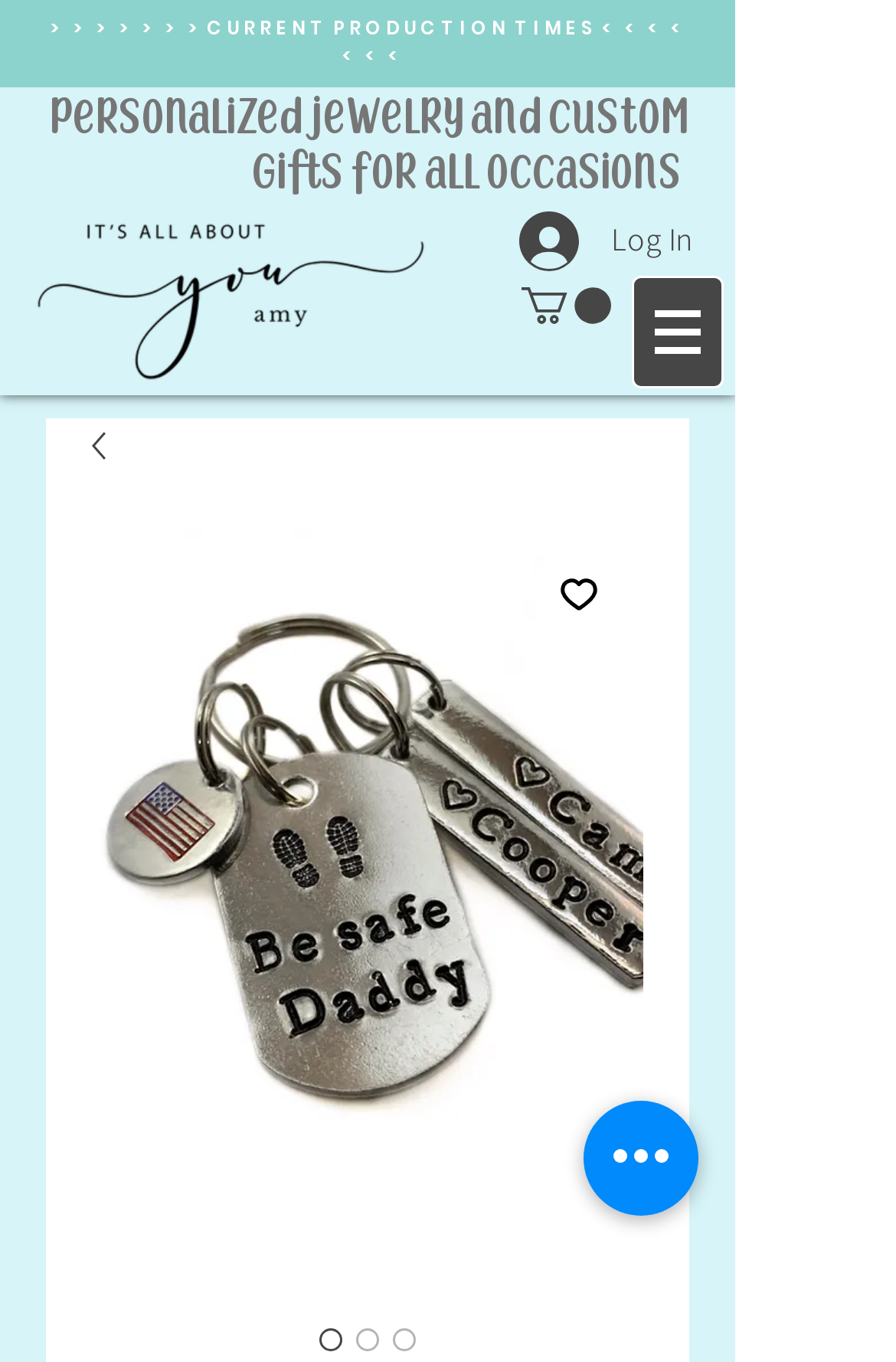Please find the bounding box for the UI element described by: "Log In".

[0.544, 0.144, 0.808, 0.209]